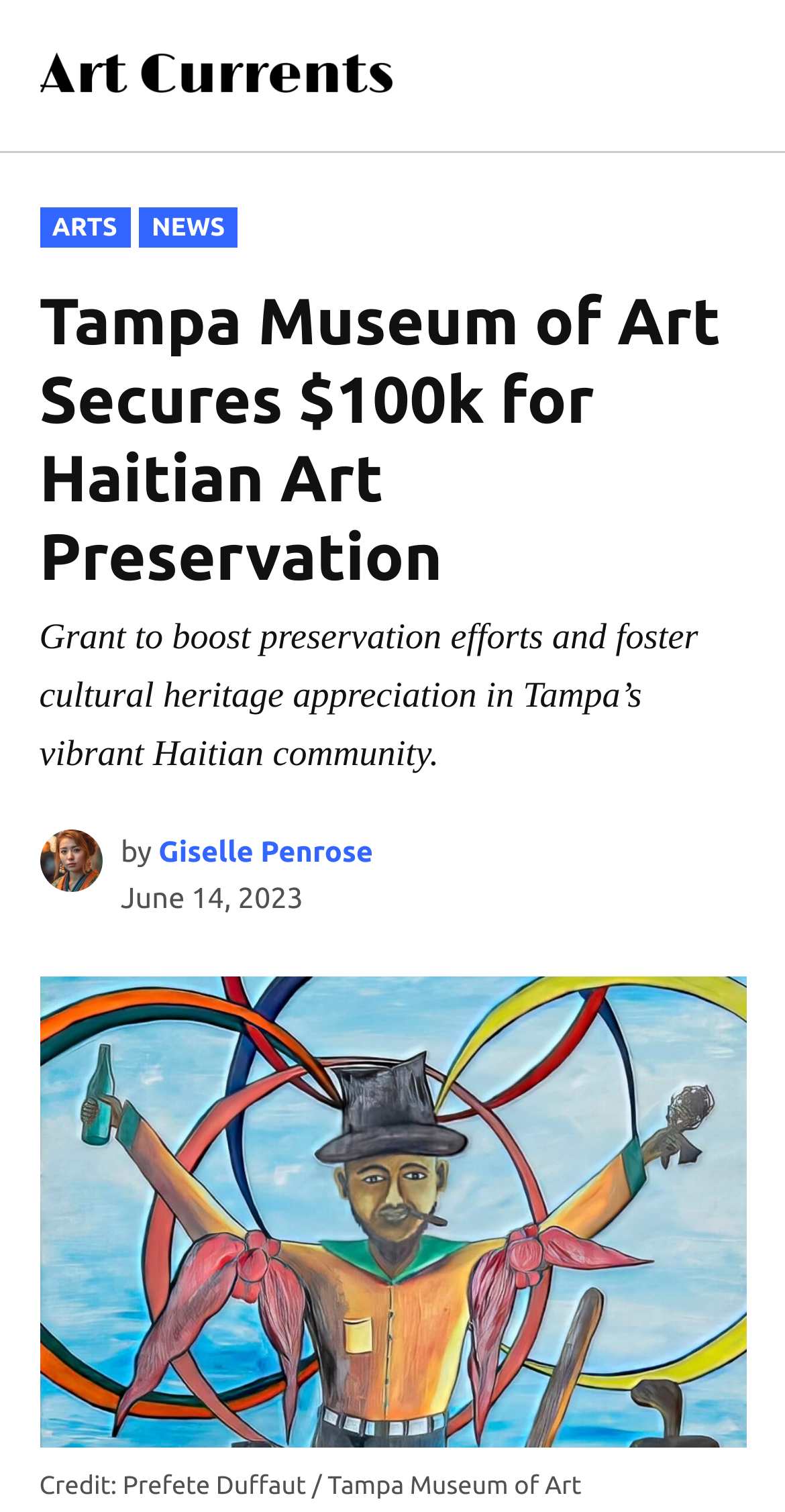Construct a comprehensive description capturing every detail on the webpage.

The webpage is about the Tampa Museum of Art receiving a $100,000 grant to support the conservation of their newly acquired Haitian art collection. 

At the top left of the page, there is a link to "Art Currents" accompanied by an image with the same name. On the right side of the page, there is another link to "Art Currents" with similar coordinates. 

Below these links, there is a header section that spans almost the entire width of the page. Within this section, there are two links to "ARTS" and "NEWS" on the left side, followed by a heading that announces the grant received by the Tampa Museum of Art. 

Underneath the heading, there is a paragraph of text that explains the purpose of the grant, which is to boost preservation efforts and foster cultural heritage appreciation in Tampa's vibrant Haitian community. 

To the right of this paragraph, there is an image of an avatar, accompanied by the name "Giselle Penrose" and a date, "June 14, 2023". 

At the bottom of the page, there is a figure with a caption that credits "Prefete Duffaut / Tampa Museum of Art".